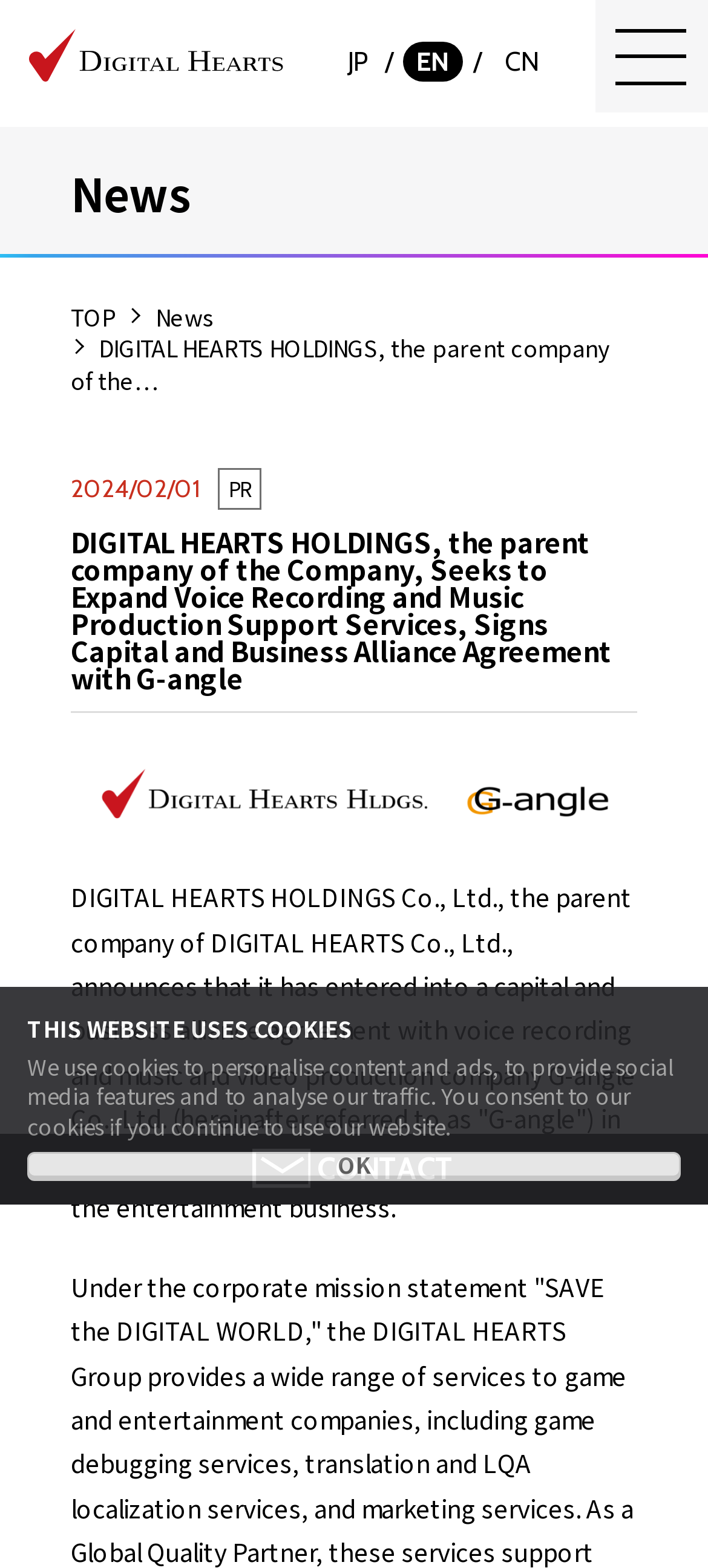Kindly determine the bounding box coordinates of the area that needs to be clicked to fulfill this instruction: "Enter your first name".

None